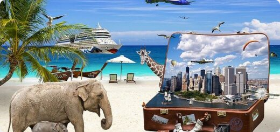Create an exhaustive description of the image.

This vibrant and imaginative image captures the essence of travel and adventure. In the foreground, a whimsical open suitcase reveals a miniature cityscape, showcasing a blend of urban architecture and natural beauty. An elephant stands on the sandy beach, symbolizing wildlife encounters, while exotic palm trees sway gently in the background. Above, a cruise ship floats serenely on the azure waters, and various flying elements, including a helicopter and a paraglider, hint at thrilling exploration. The bright blue sky dotted with fluffy clouds enhances the overall feeling of freedom and wanderlust, inviting viewers to dream about their next adventure. This image perfectly encapsulates the joy of discovering new destinations and experiences around the world.